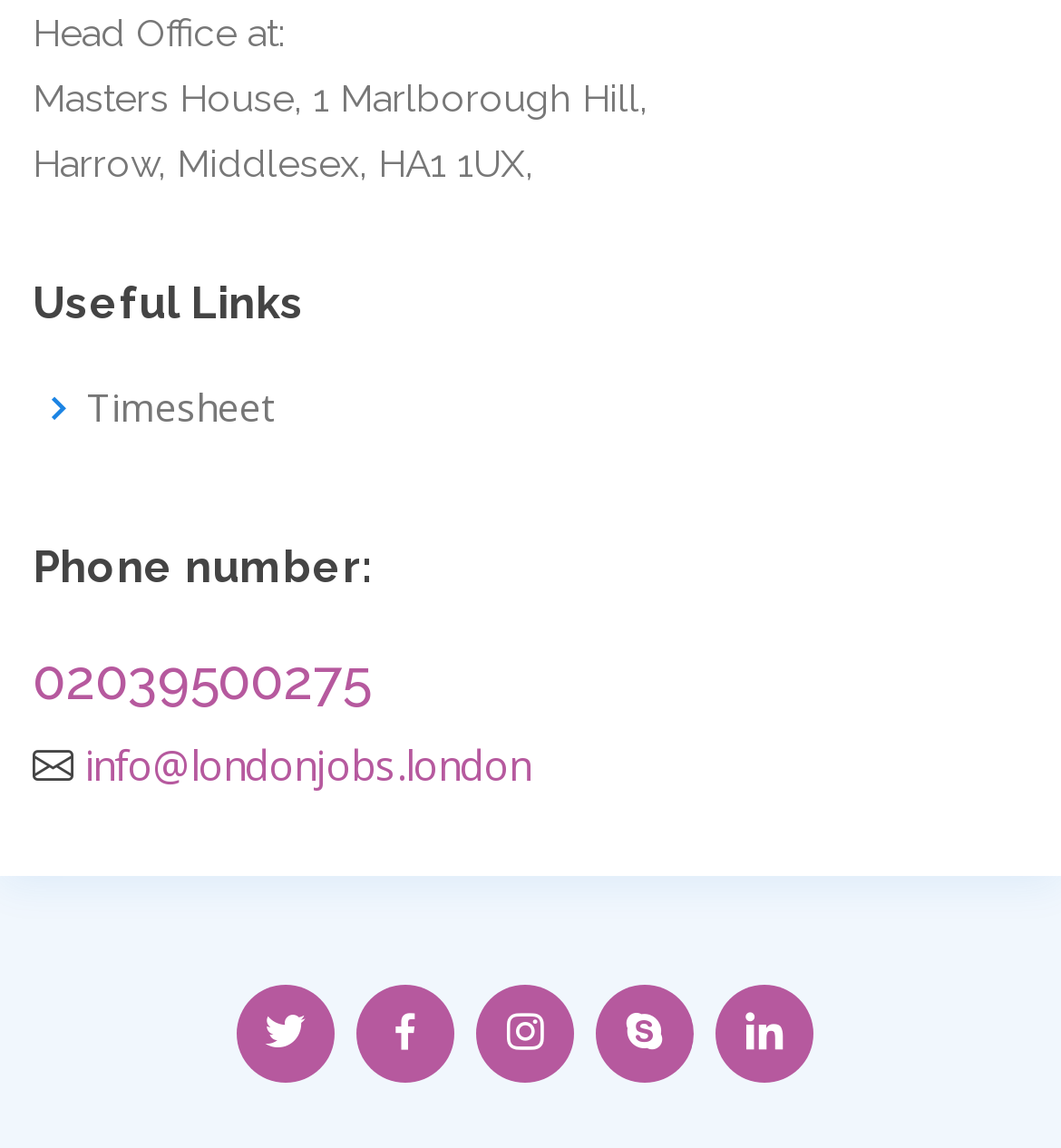Refer to the image and offer a detailed explanation in response to the question: What is the address of the Head Office?

I found the address of the Head Office by looking at the static text elements at the top of the webpage, which provide the address in three lines: 'Head Office at:', 'Masters House, 1 Marlborough Hill,', and 'Harrow, Middlesex, HA1 1UX'.